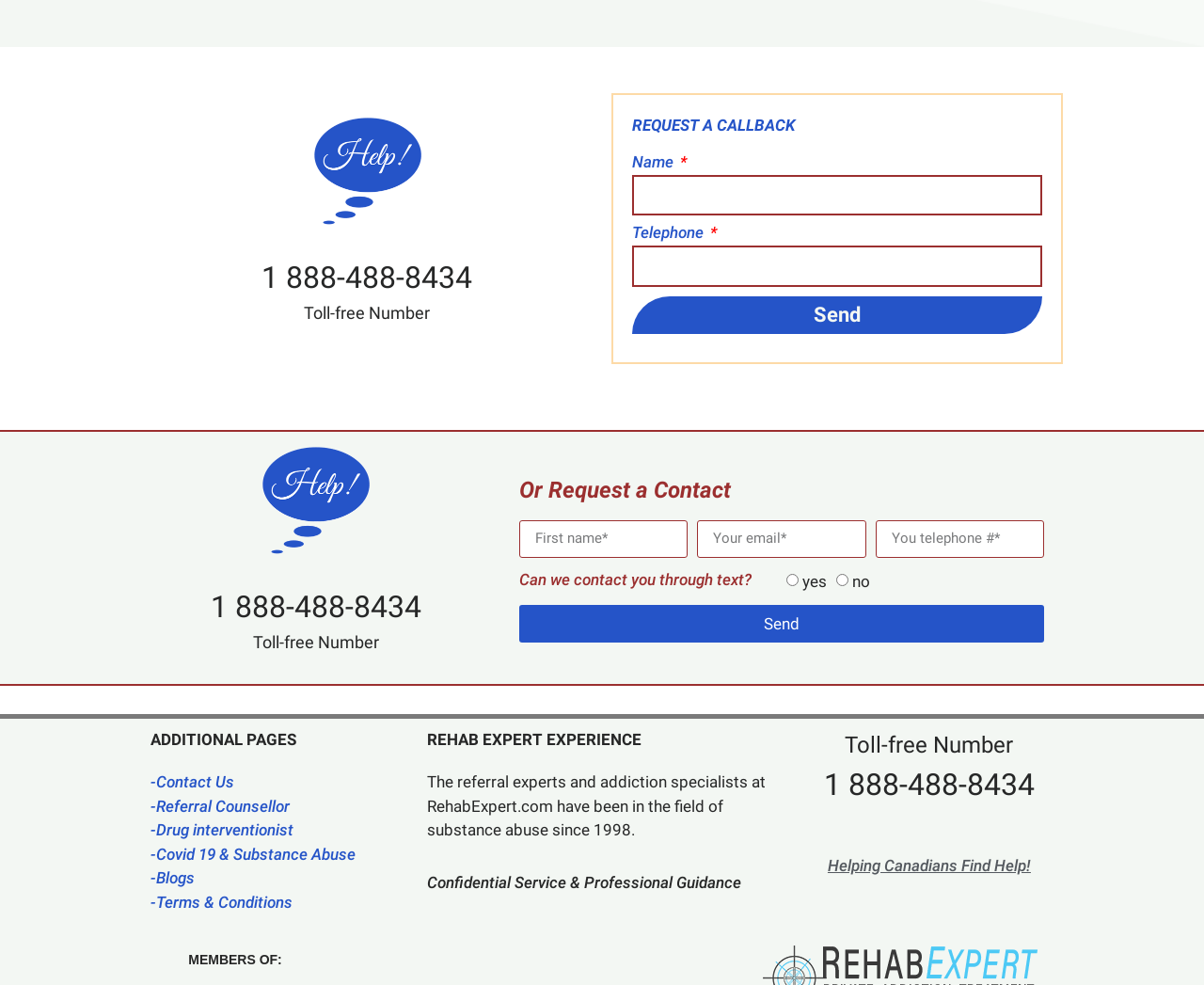Please give the bounding box coordinates of the area that should be clicked to fulfill the following instruction: "Enter your name". The coordinates should be in the format of four float numbers from 0 to 1, i.e., [left, top, right, bottom].

[0.525, 0.154, 0.562, 0.173]